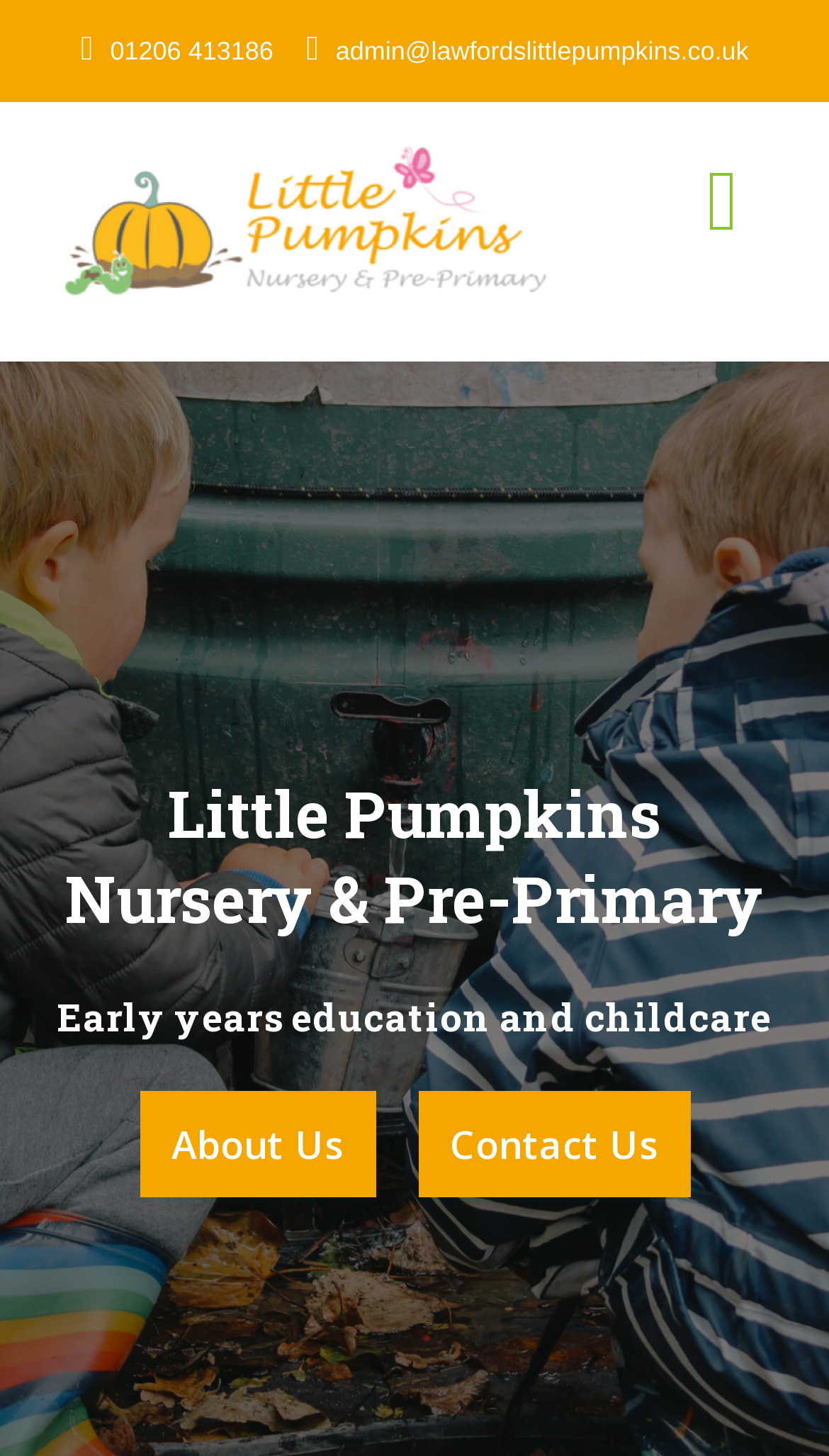Find the bounding box coordinates of the element I should click to carry out the following instruction: "Go to the ABOUT US page".

[0.0, 0.304, 1.0, 0.399]